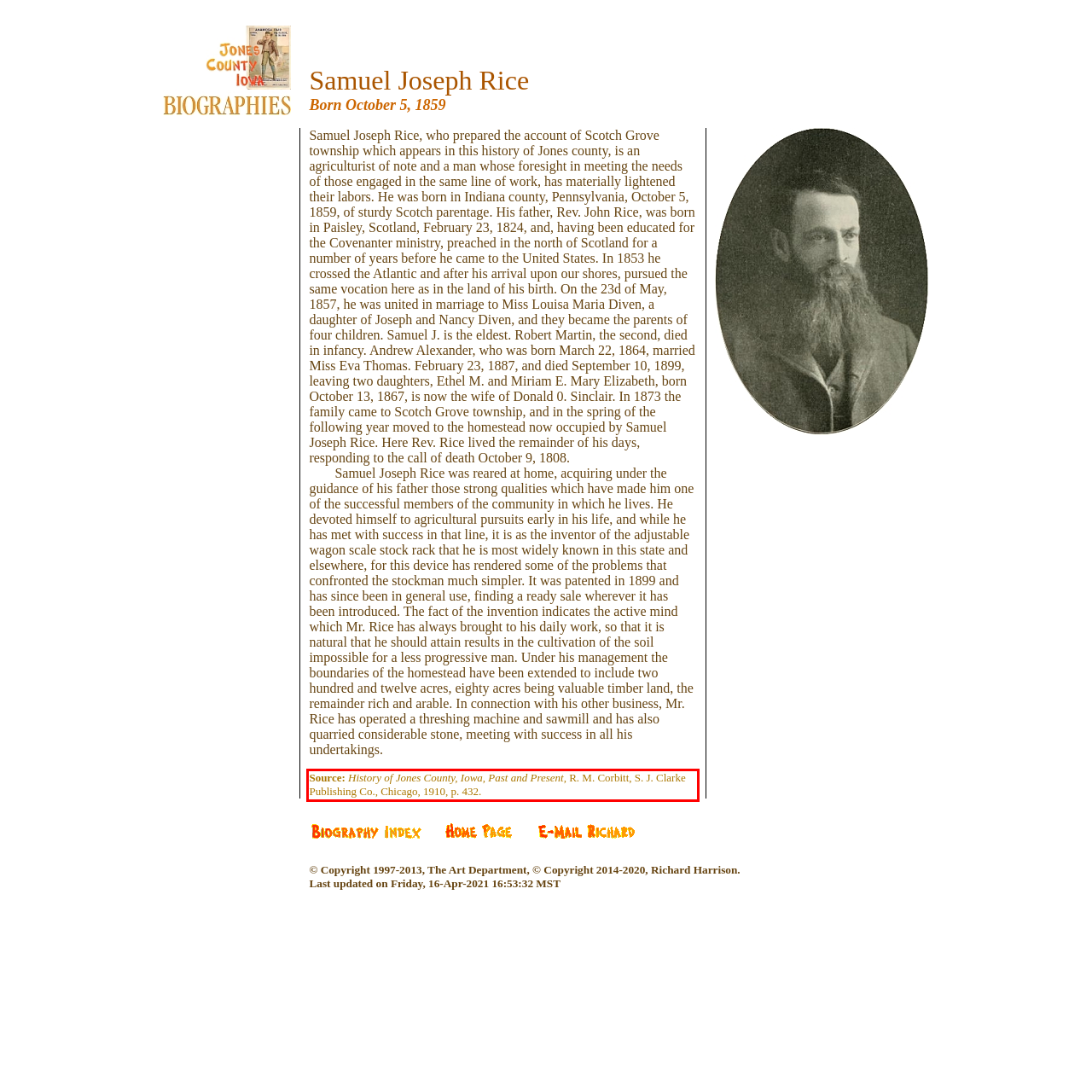You have a screenshot of a webpage, and there is a red bounding box around a UI element. Utilize OCR to extract the text within this red bounding box.

Source: History of Jones County, Iowa, Past and Present, R. M. Corbitt, S. J. Clarke Publishing Co., Chicago, 1910, p. 432.